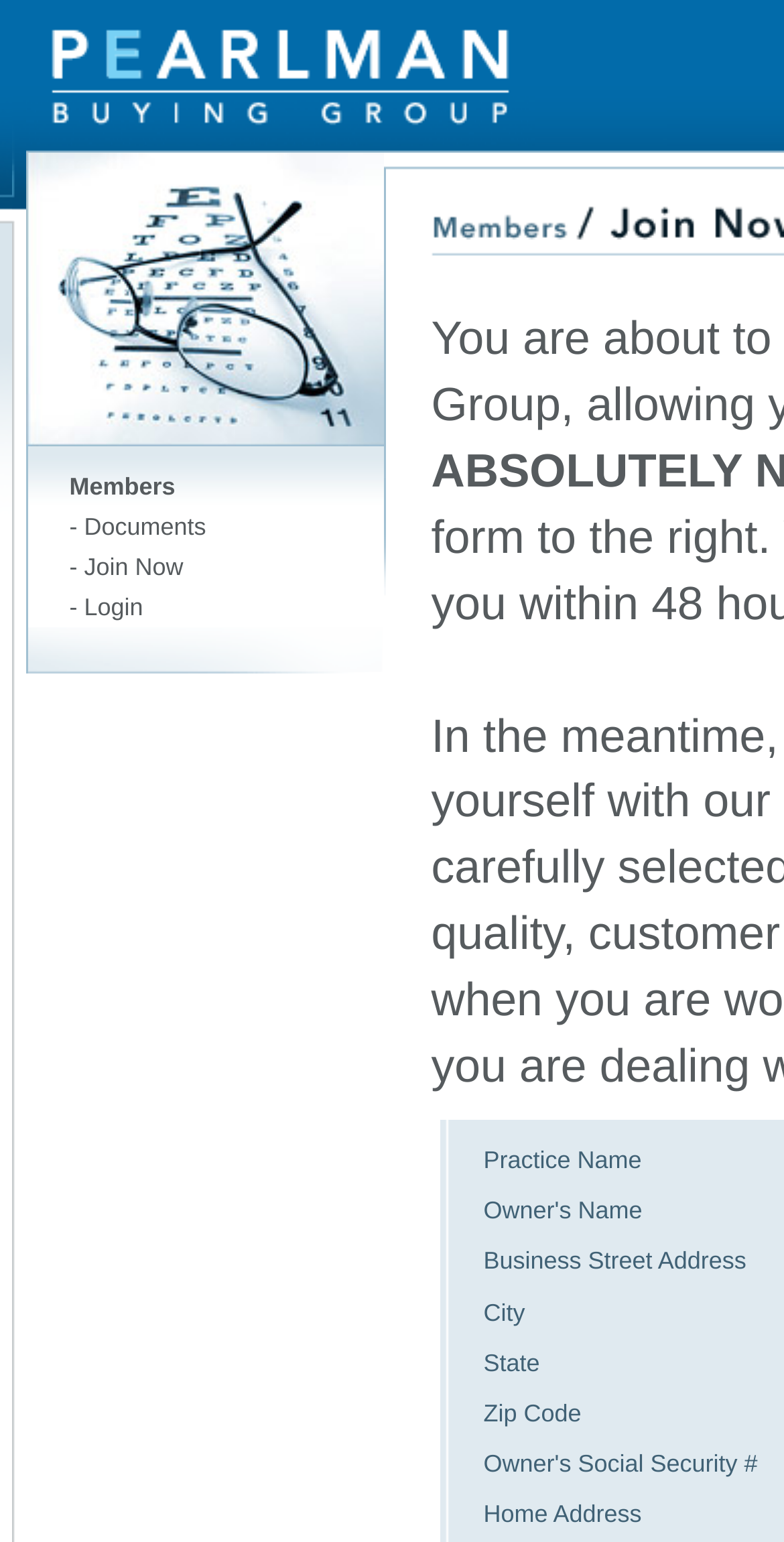Describe all significant elements and features of the webpage.

The webpage is about Pearlman Buying Group, a company that helps individual eye care practitioners compete with retail optical chains. At the top of the page, there is a header section with a logo image on the left and a title "Pearlman Buying Group - Middlebury, CT" on the right, which is also a clickable link. Below the title, there is another image related to "Optical Buying Group CT".

Underneath the header section, there is a navigation menu with four links: "Members", "Documents", "Join Now", and "Login". These links are aligned horizontally and are positioned in the middle of the page.

On the bottom right of the page, there is a small image, but its purpose is unclear.

Overall, the webpage has a simple layout with a clear hierarchy of elements, making it easy to navigate.